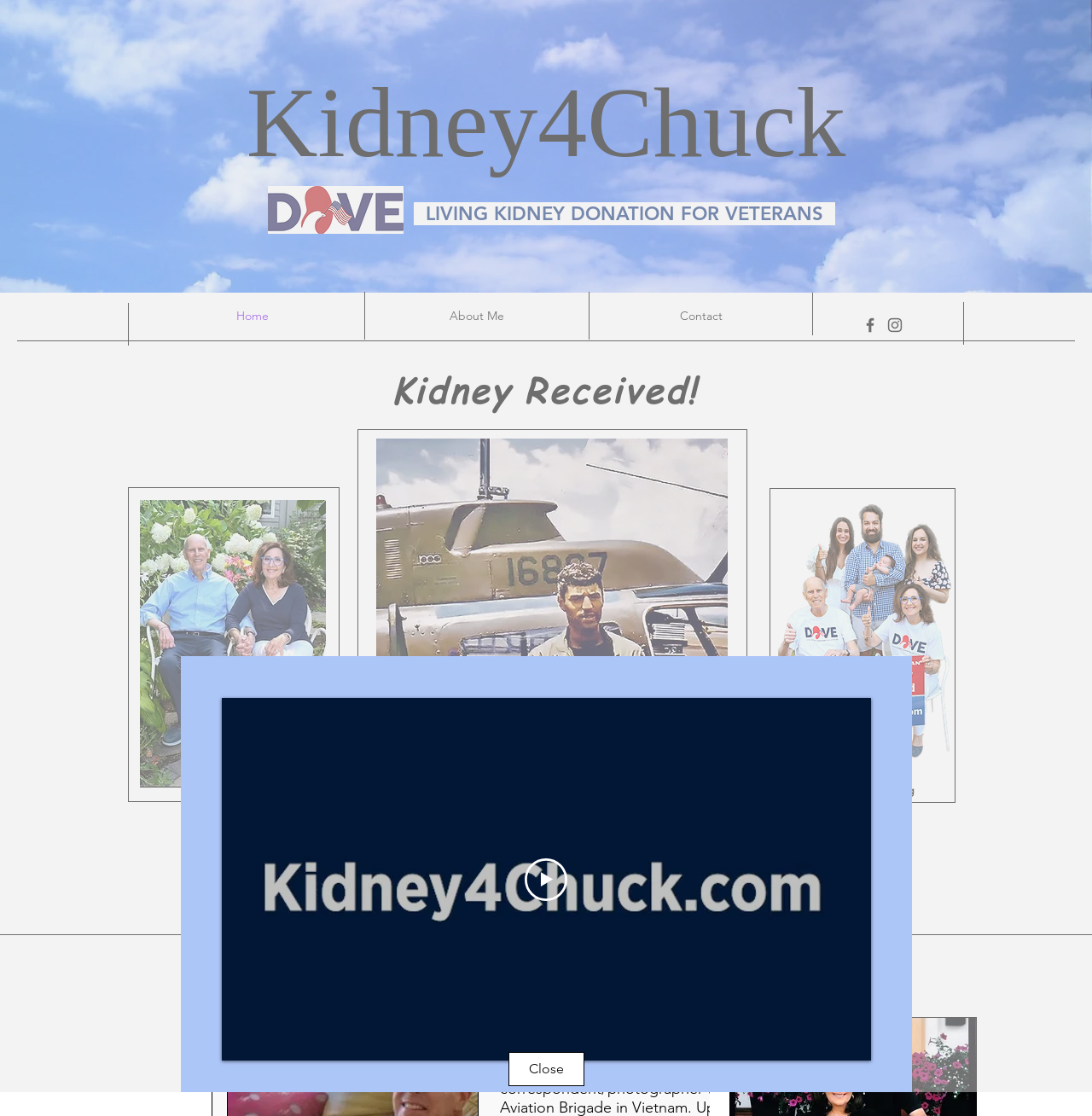Please find the bounding box coordinates of the element's region to be clicked to carry out this instruction: "Close the dialog".

[0.465, 0.943, 0.535, 0.973]